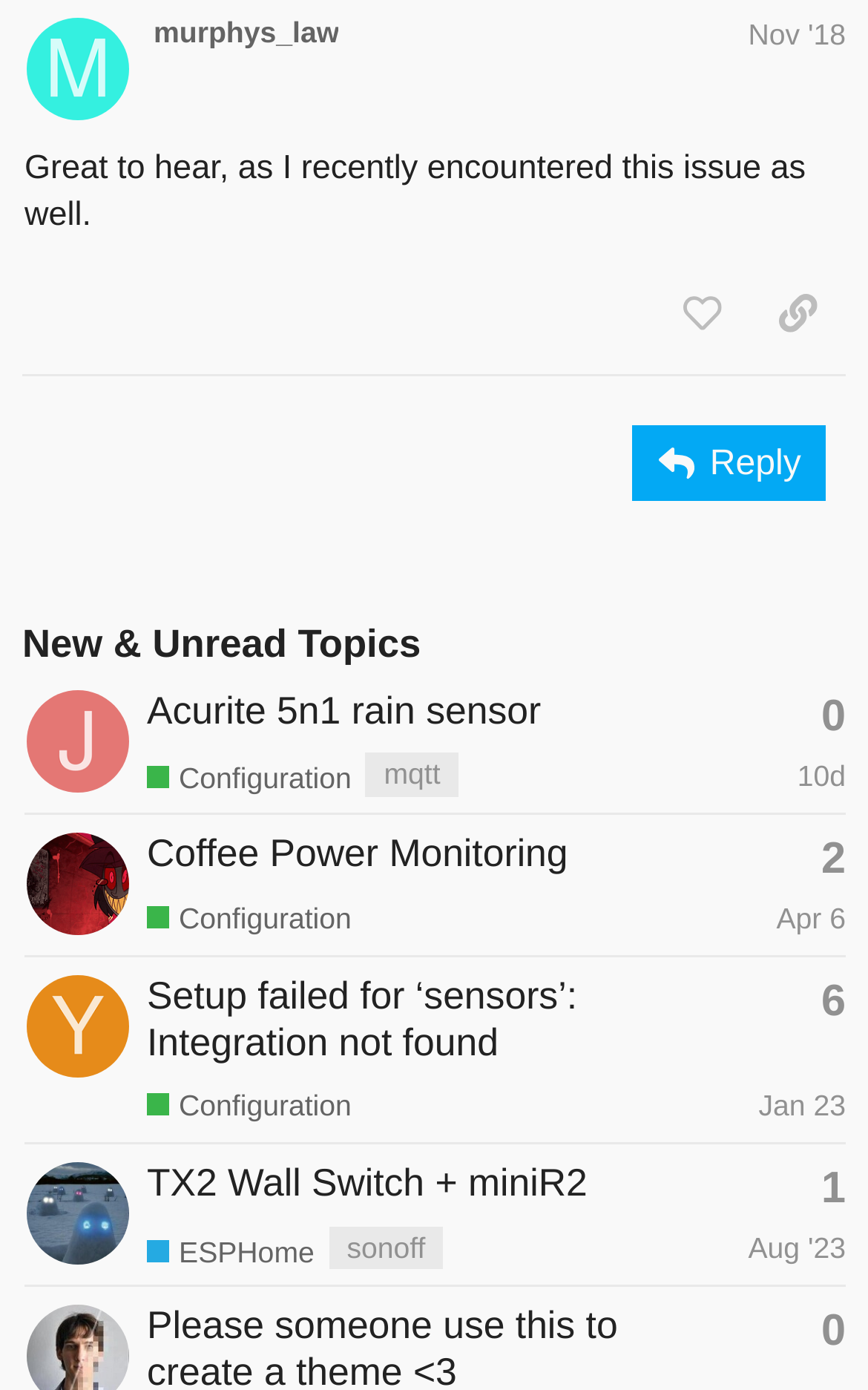When was the last post of the first topic?
Examine the webpage screenshot and provide an in-depth answer to the question.

The first topic has a generic text 'Created: Jun 2, 2024 8:57 pm Latest: Jun 2, 2024 10:42 pm' which indicates the creation and last post time of the topic.